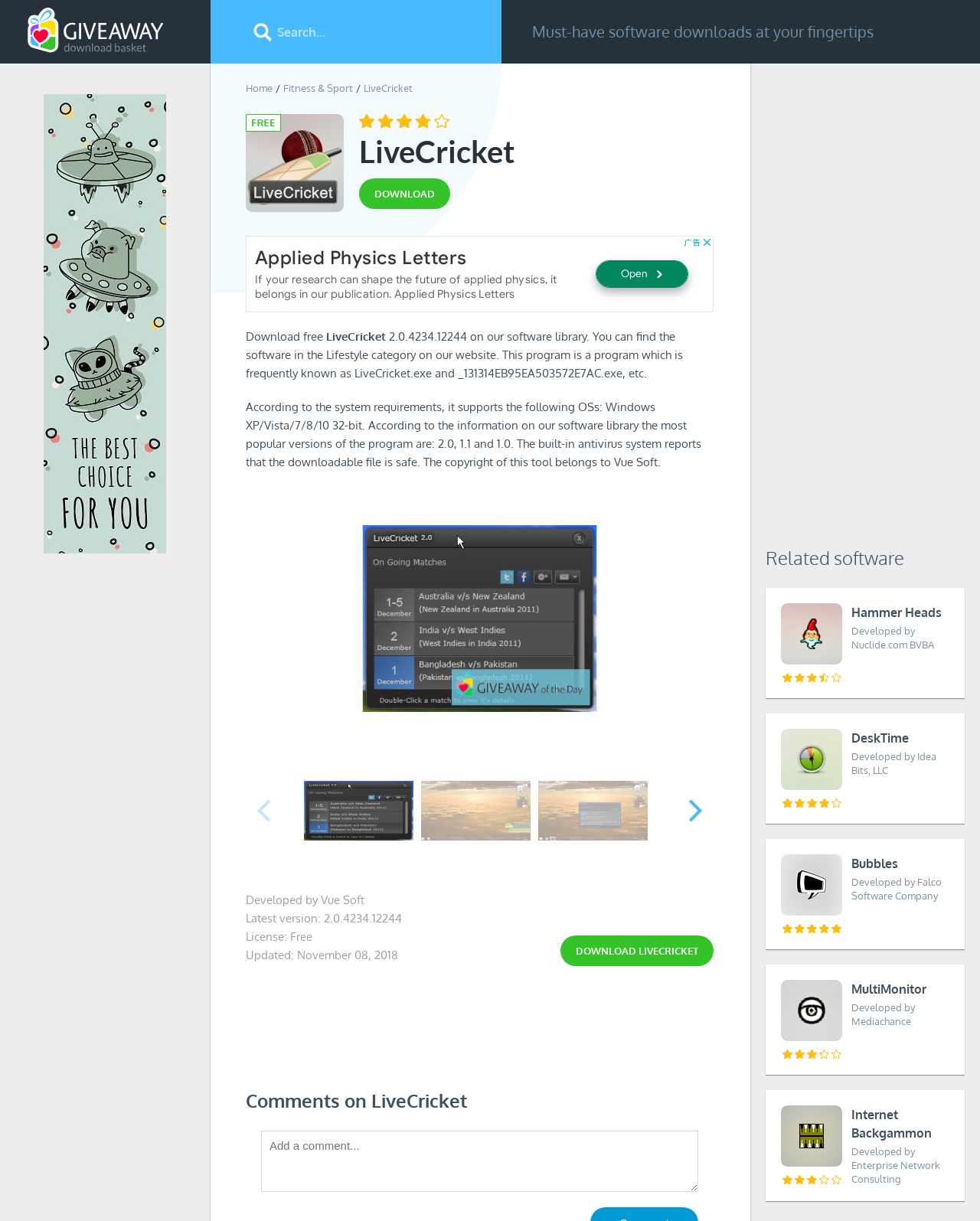Refer to the image and provide a thorough answer to this question:
What is the developer of the software?

The developer of the software can be found in the StaticText element 'Developed by Vue Soft'.